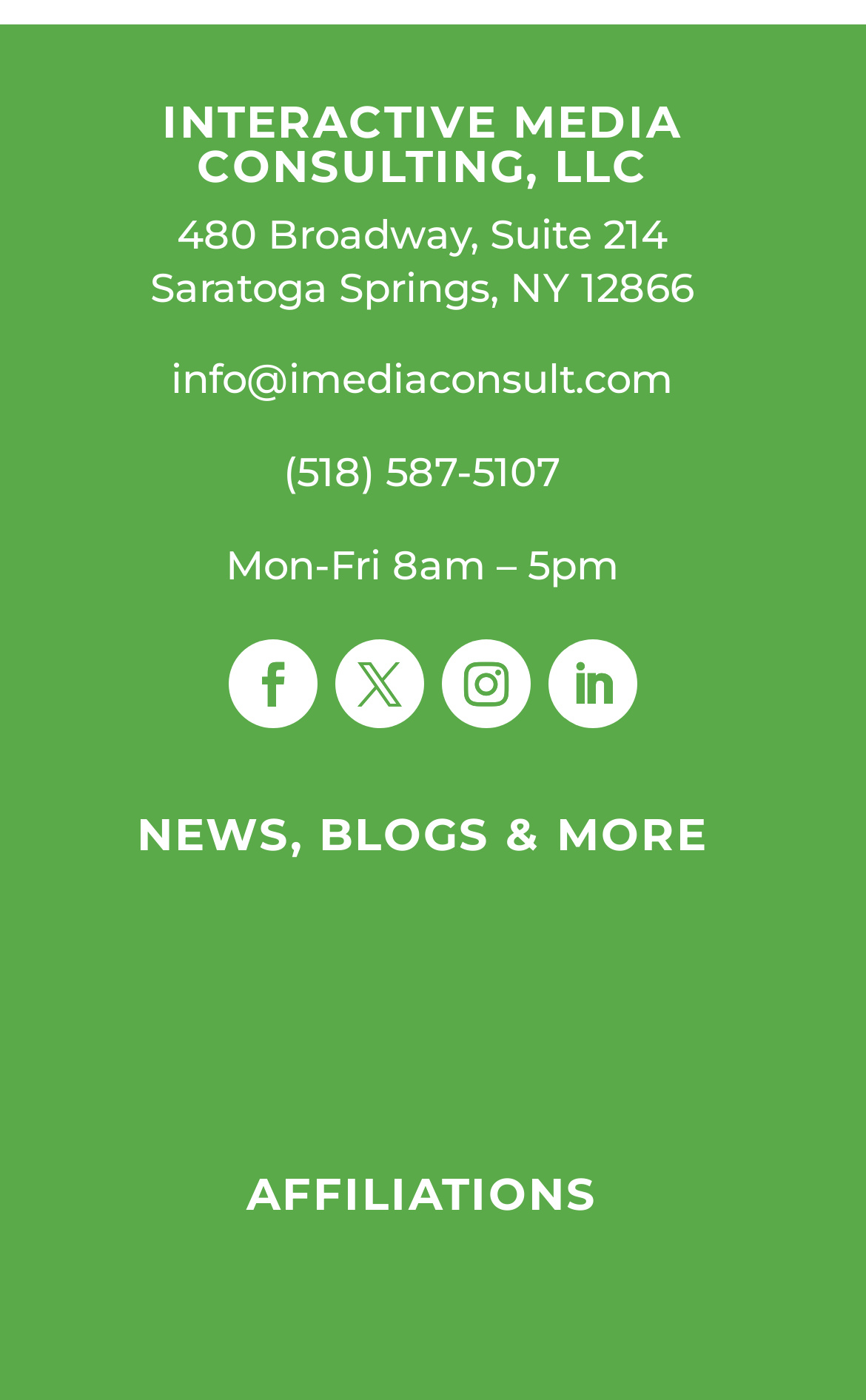How many social media buttons are there?
Using the image, respond with a single word or phrase.

4